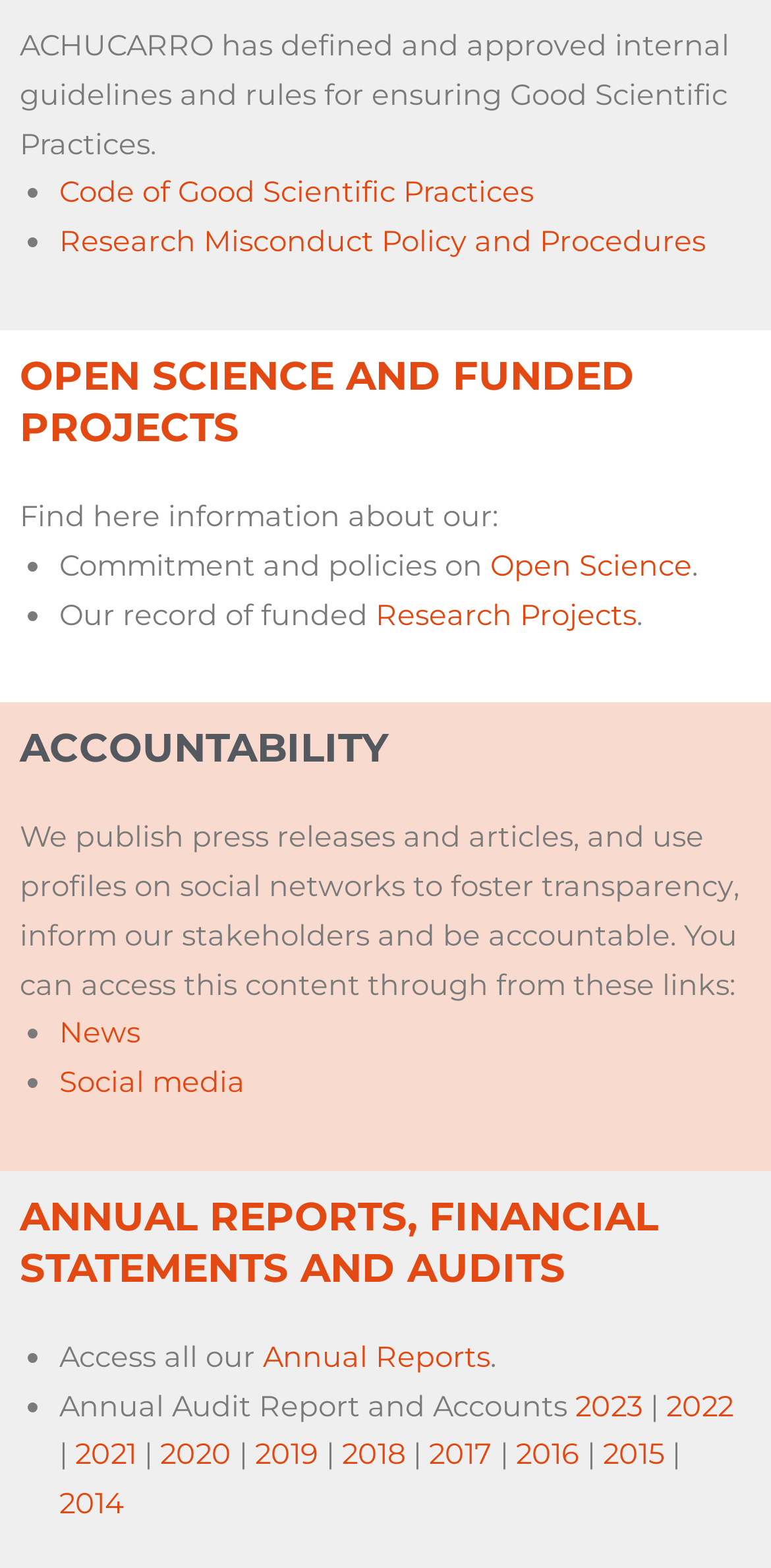Find the UI element described as: "Research Projects" and predict its bounding box coordinates. Ensure the coordinates are four float numbers between 0 and 1, [left, top, right, bottom].

[0.487, 0.38, 0.826, 0.403]